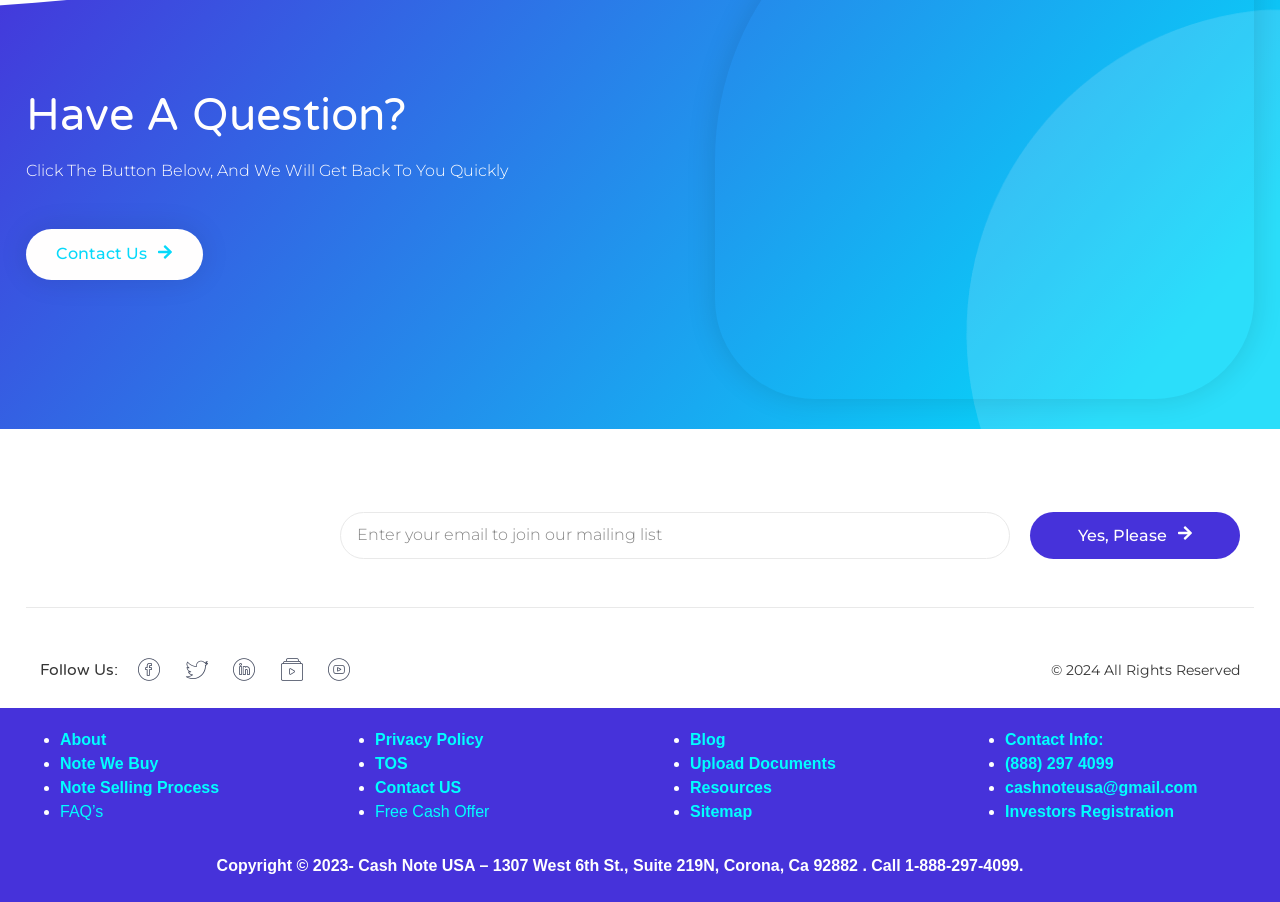Respond with a single word or phrase:
What is the phone number to call?

(888) 297 4099